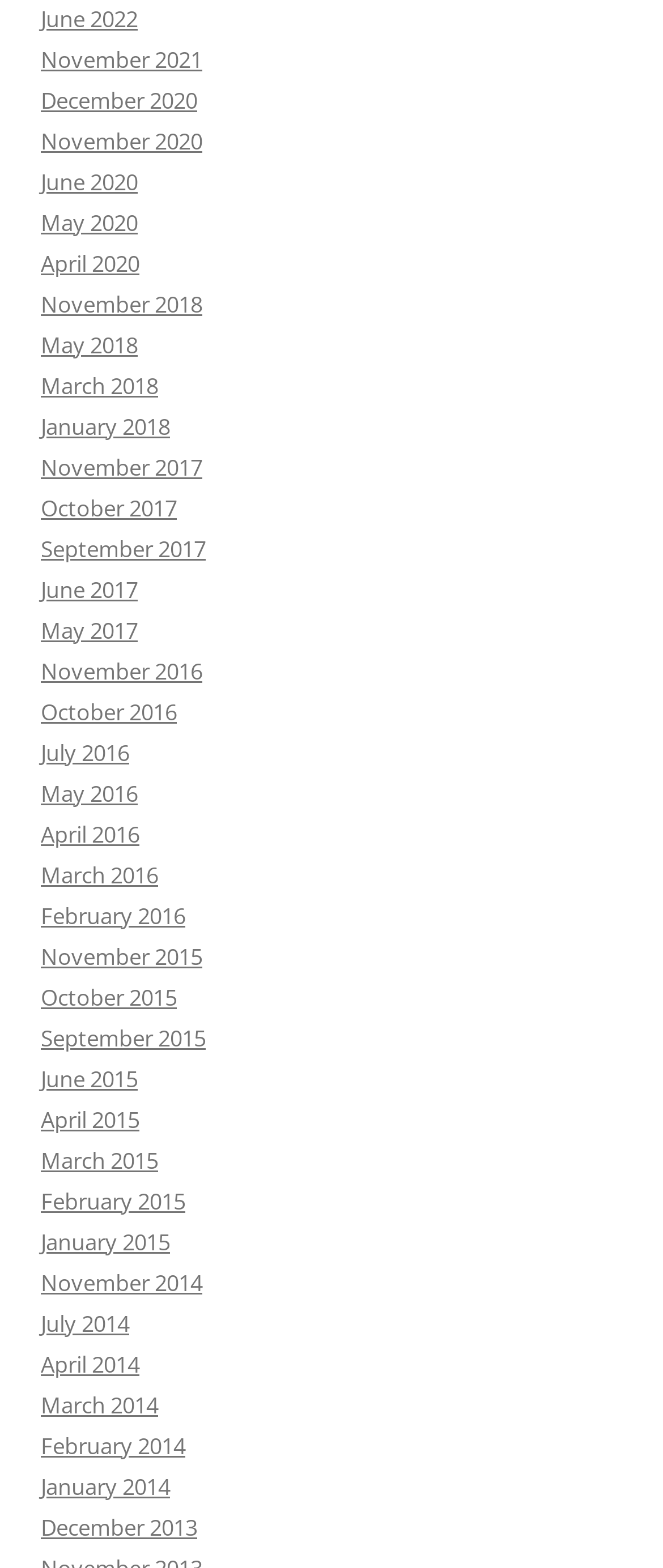Please identify the bounding box coordinates of the element I should click to complete this instruction: 'View November 2018'. The coordinates should be given as four float numbers between 0 and 1, like this: [left, top, right, bottom].

[0.062, 0.184, 0.305, 0.203]